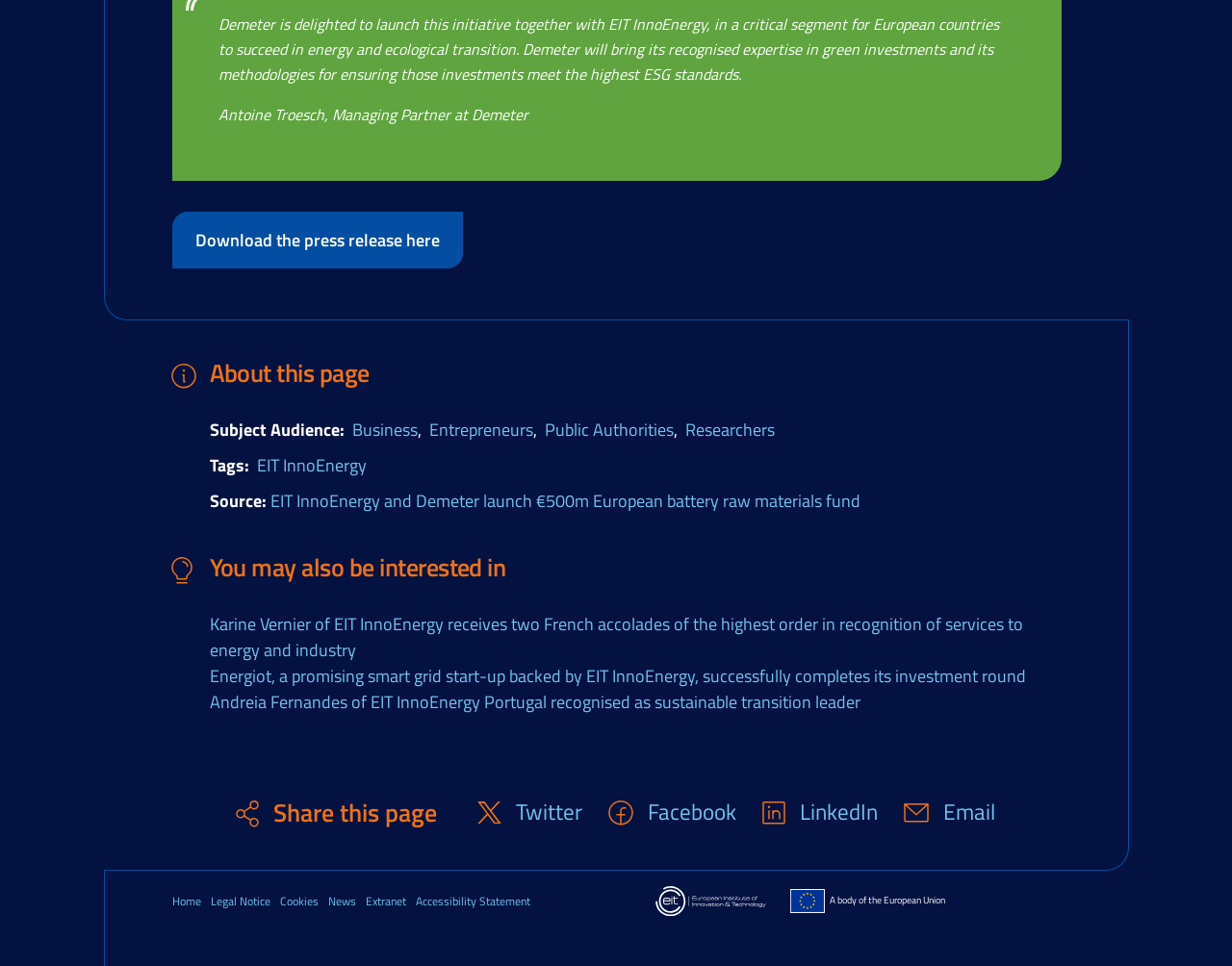Please pinpoint the bounding box coordinates for the region I should click to adhere to this instruction: "Go to the home page".

[0.139, 0.916, 0.163, 0.95]